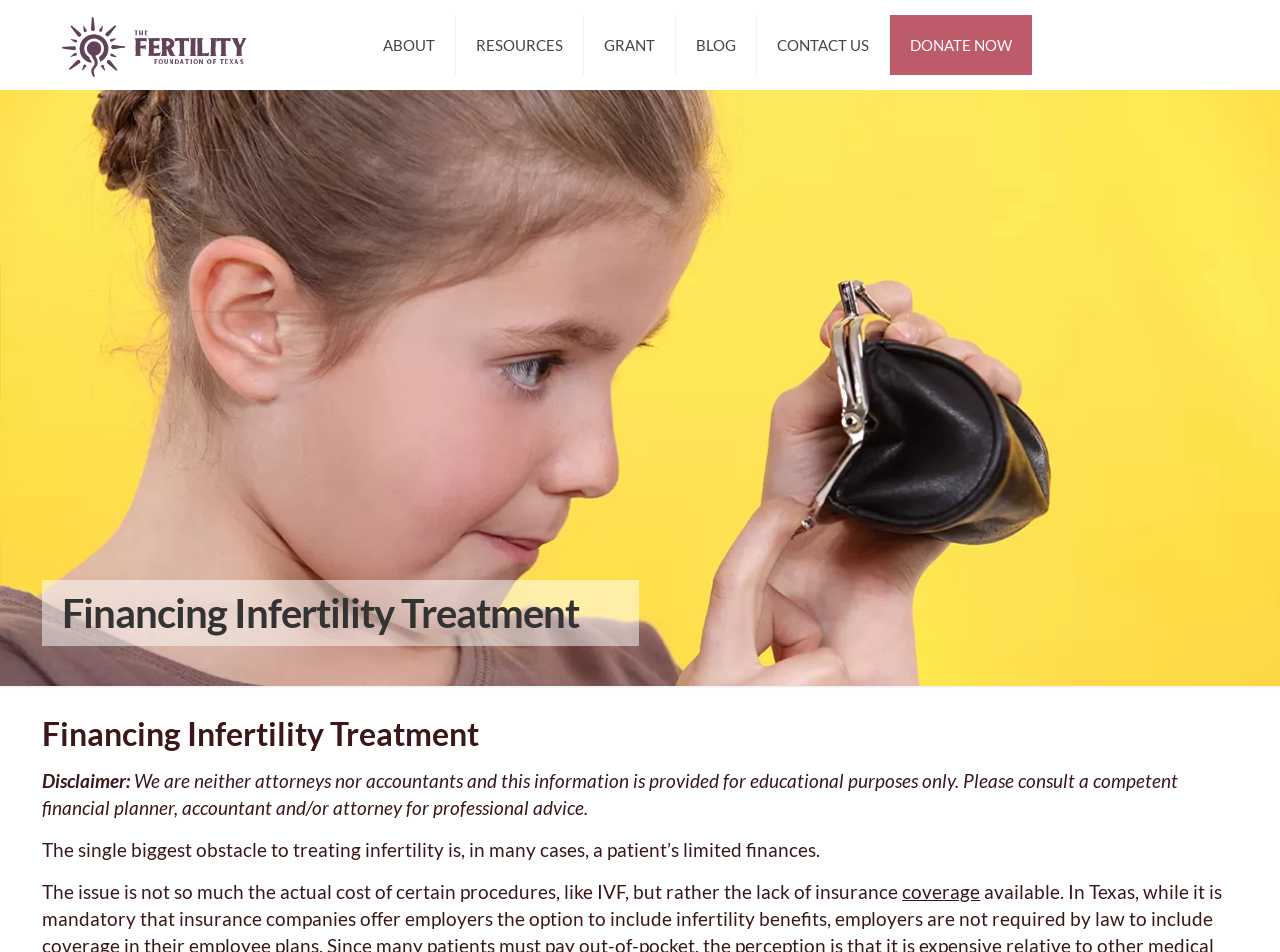Use a single word or phrase to respond to the question:
What is the main topic of this webpage?

Financing Infertility Treatment